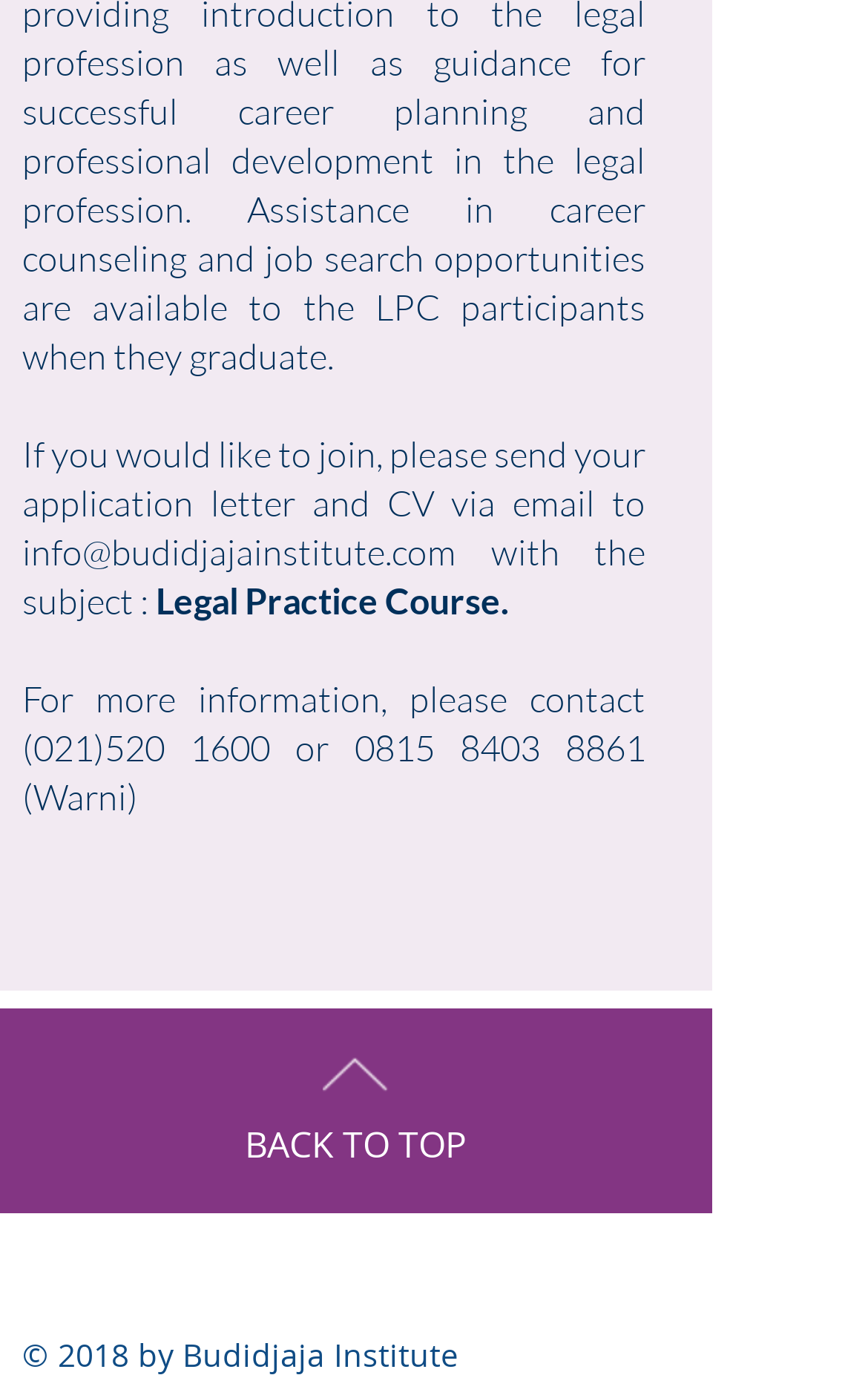Use a single word or phrase to answer the question: 
What is the email address to send the application letter and CV?

info@budidjajainstitute.com